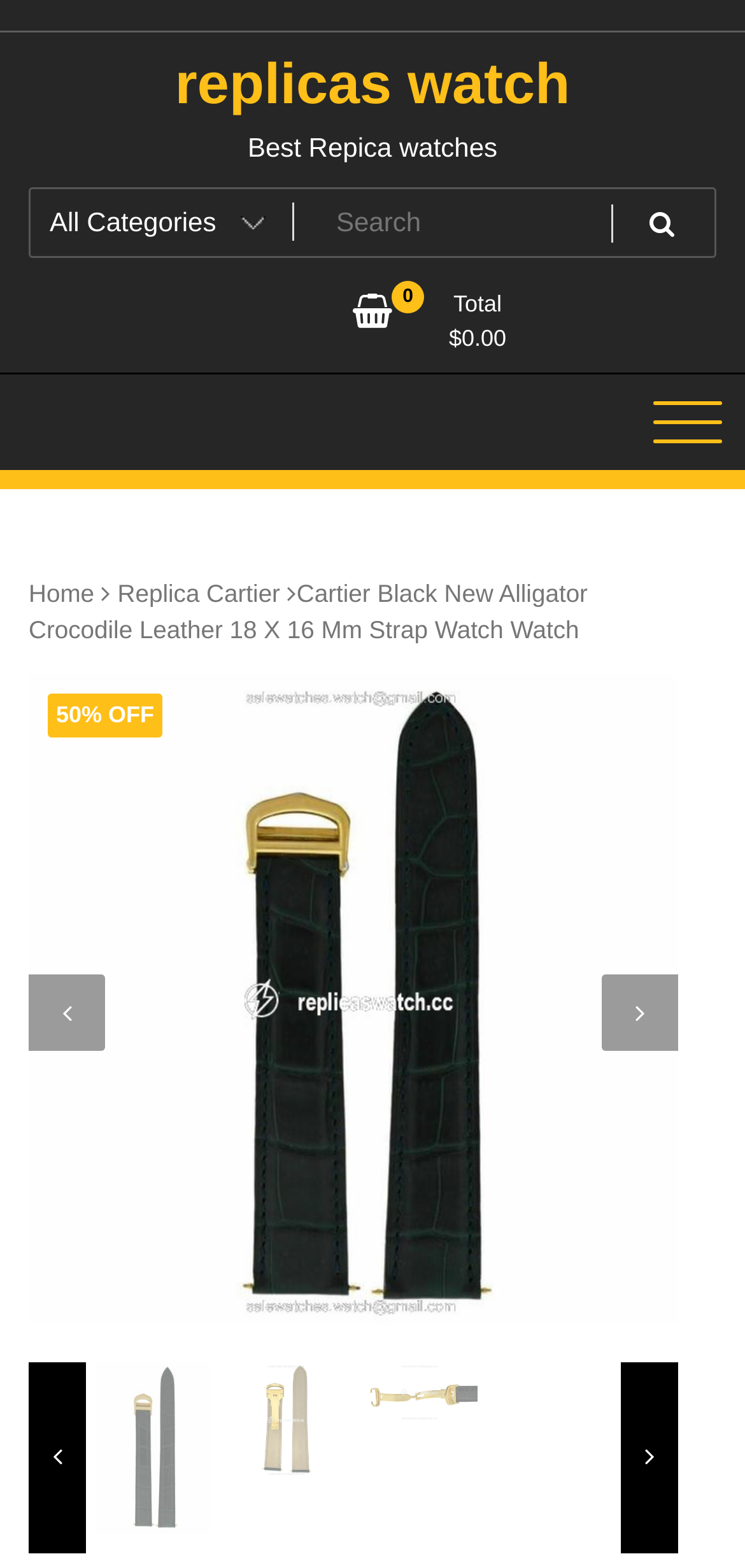Locate the UI element described as follows: "Home". Return the bounding box coordinates as four float numbers between 0 and 1 in the order [left, top, right, bottom].

[0.038, 0.369, 0.127, 0.387]